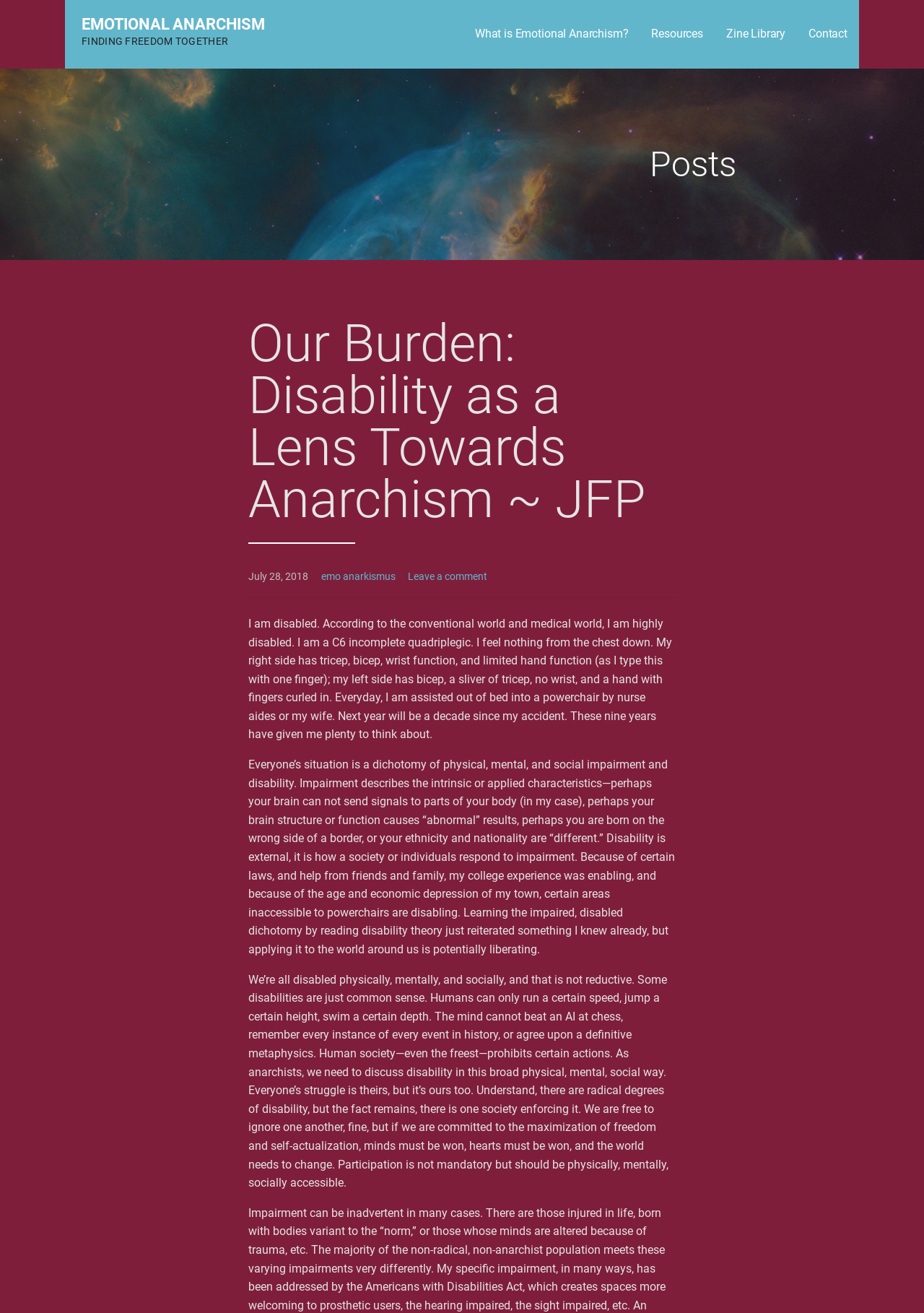Review the image closely and give a comprehensive answer to the question: How many years has the author been living with their disability?

I read the text of the first post and found the sentence that mentions the number of years the author has been living with their disability, which is 'Next year will be a decade since my accident.'.